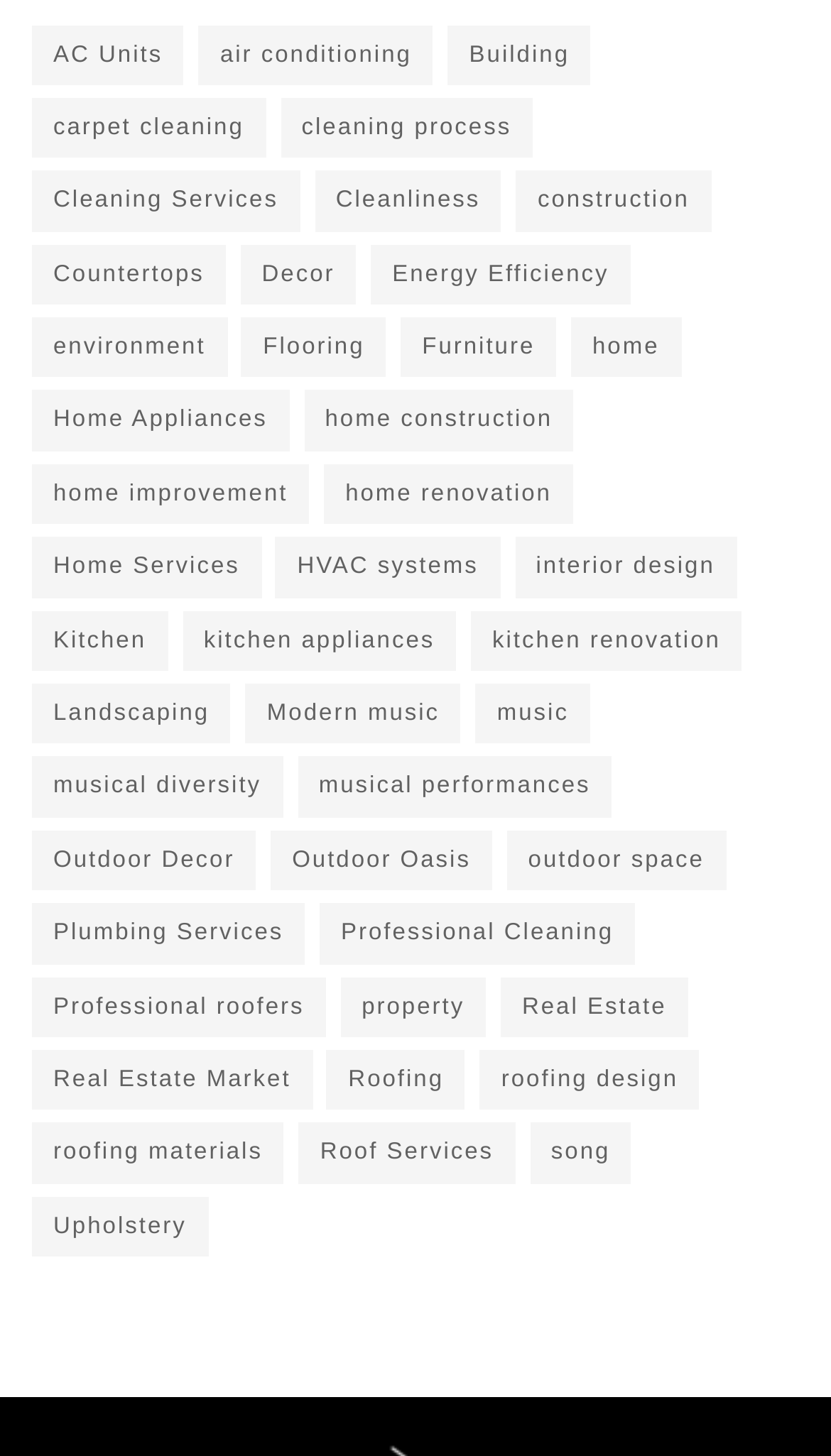What is the category of 'Modern music'?
Examine the image and give a concise answer in one word or a short phrase.

Music